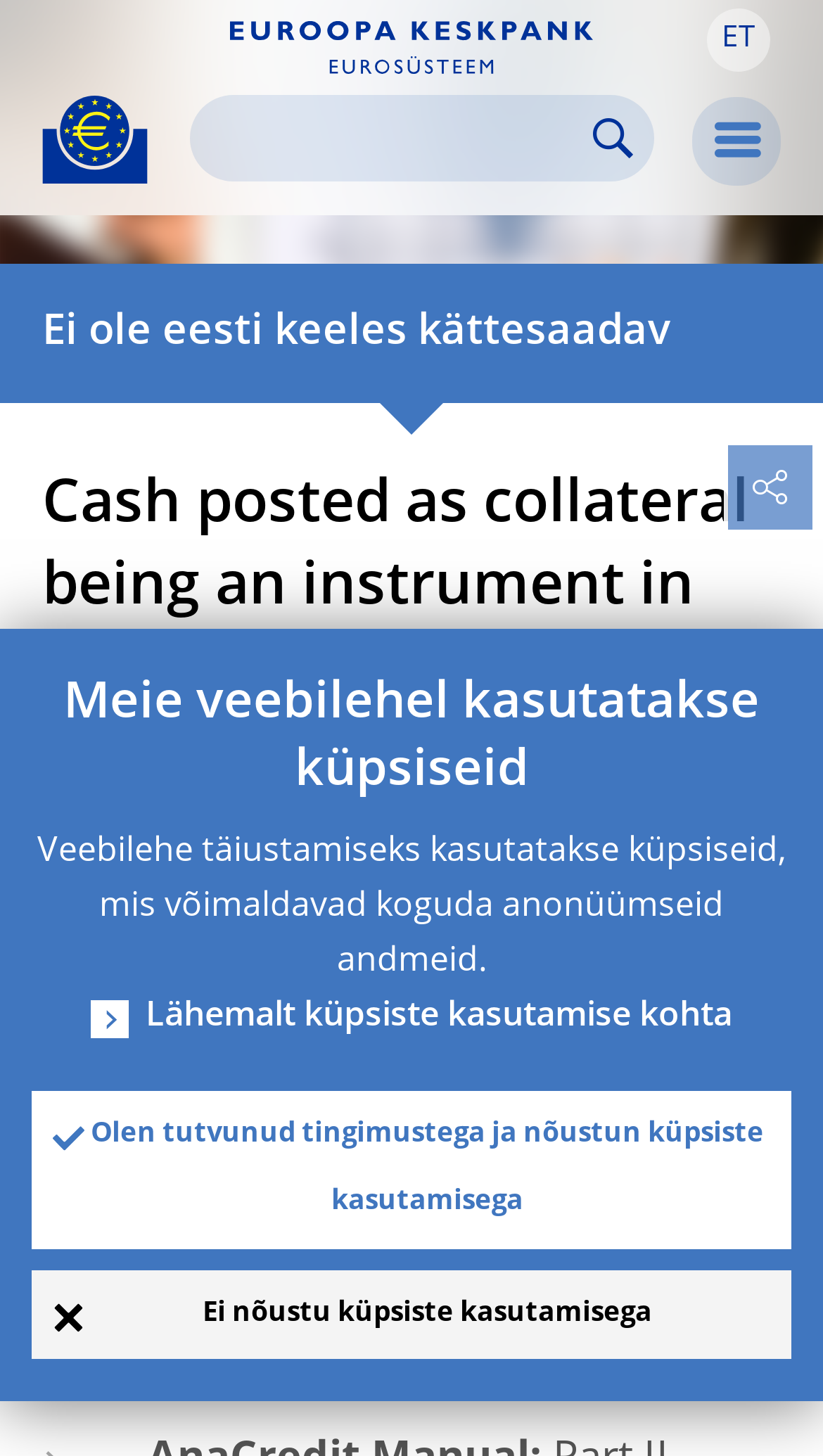Please find and report the bounding box coordinates of the element to click in order to perform the following action: "Open the menu". The coordinates should be expressed as four float numbers between 0 and 1, in the format [left, top, right, bottom].

[0.841, 0.067, 0.949, 0.128]